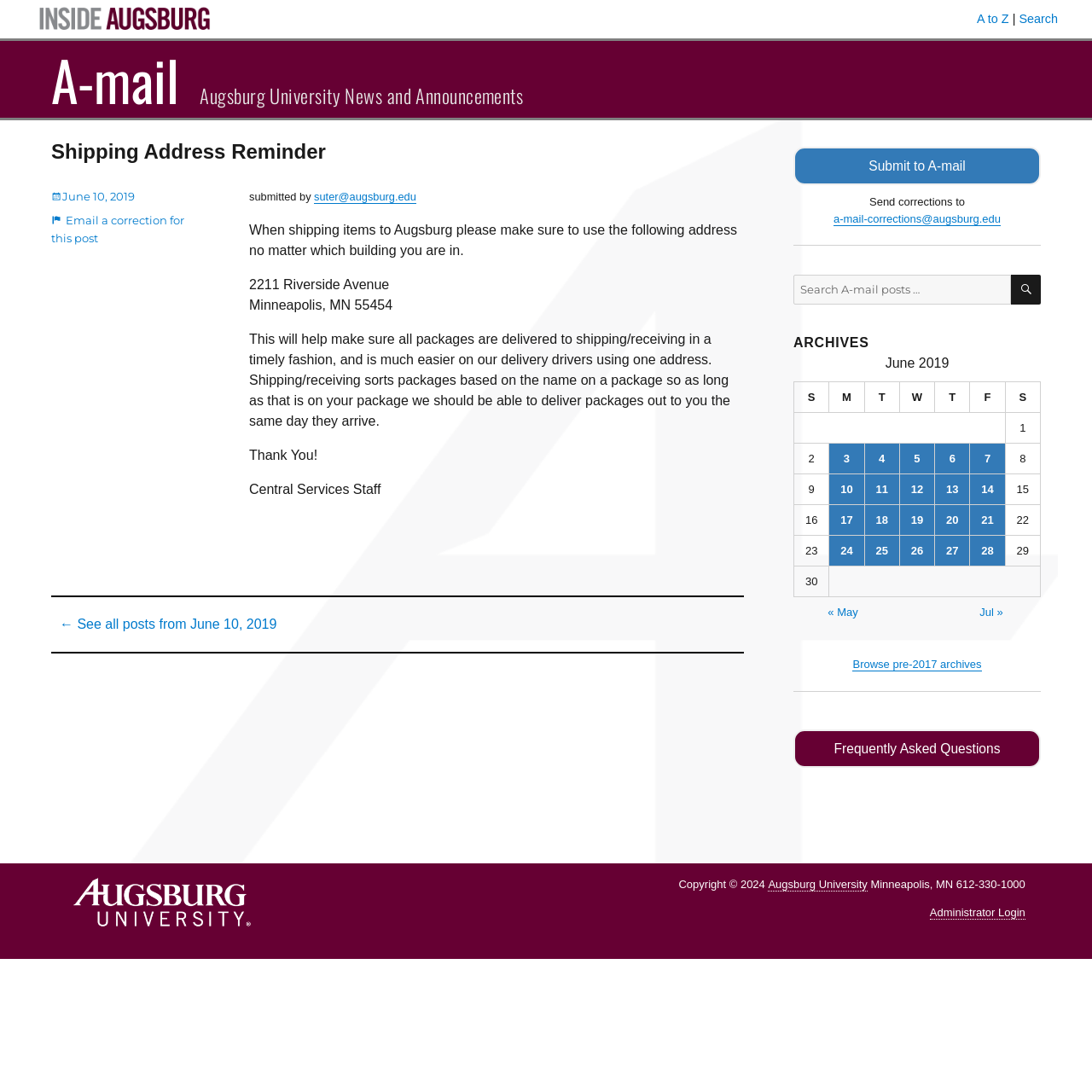Please specify the bounding box coordinates of the region to click in order to perform the following instruction: "Search for something".

None